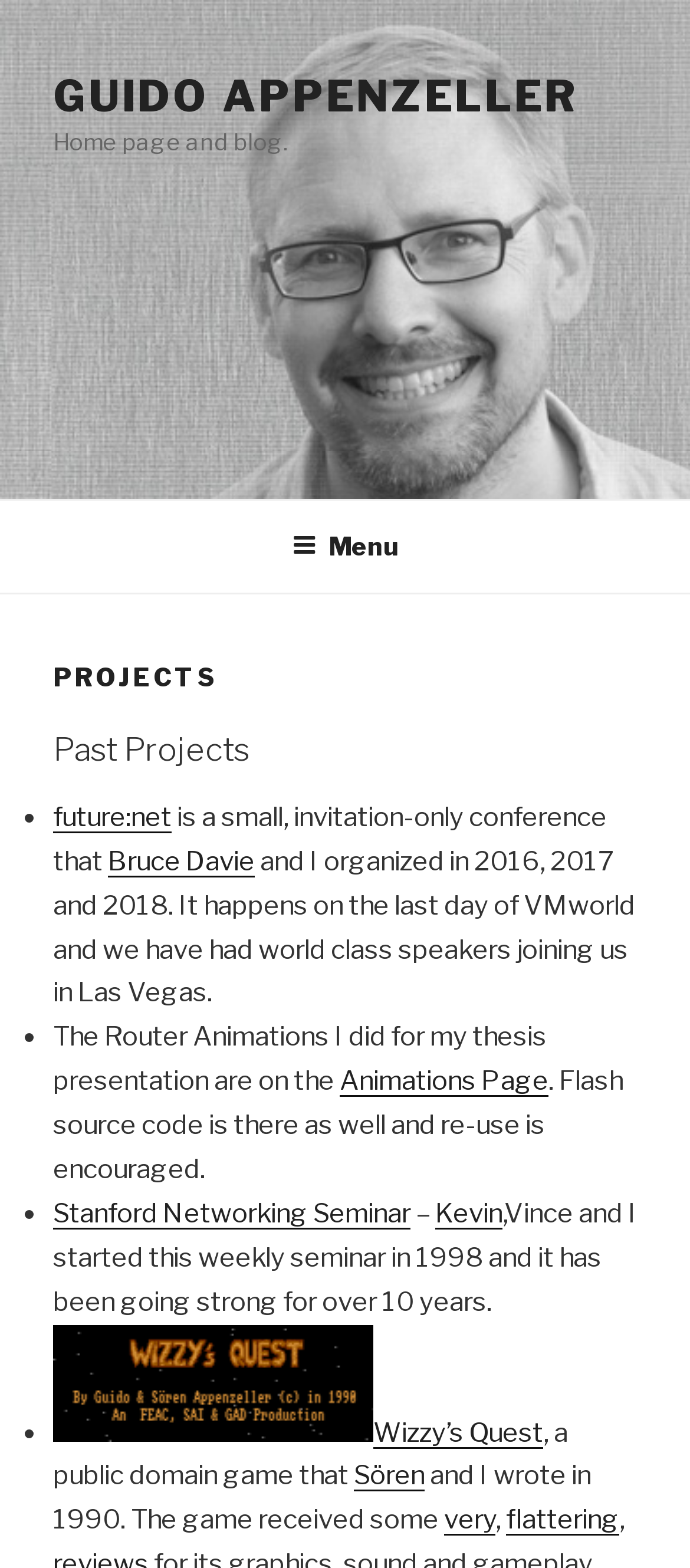Examine the image and give a thorough answer to the following question:
What is the name of the seminar started by Guido Appenzeller, Vince, and Kevin in 1998?

The answer can be found in the section 'Past Projects' where it is mentioned that 'Stanford Networking Seminar – Vince and I started this weekly seminar in 1998 and it has been going strong for over 10 years.'